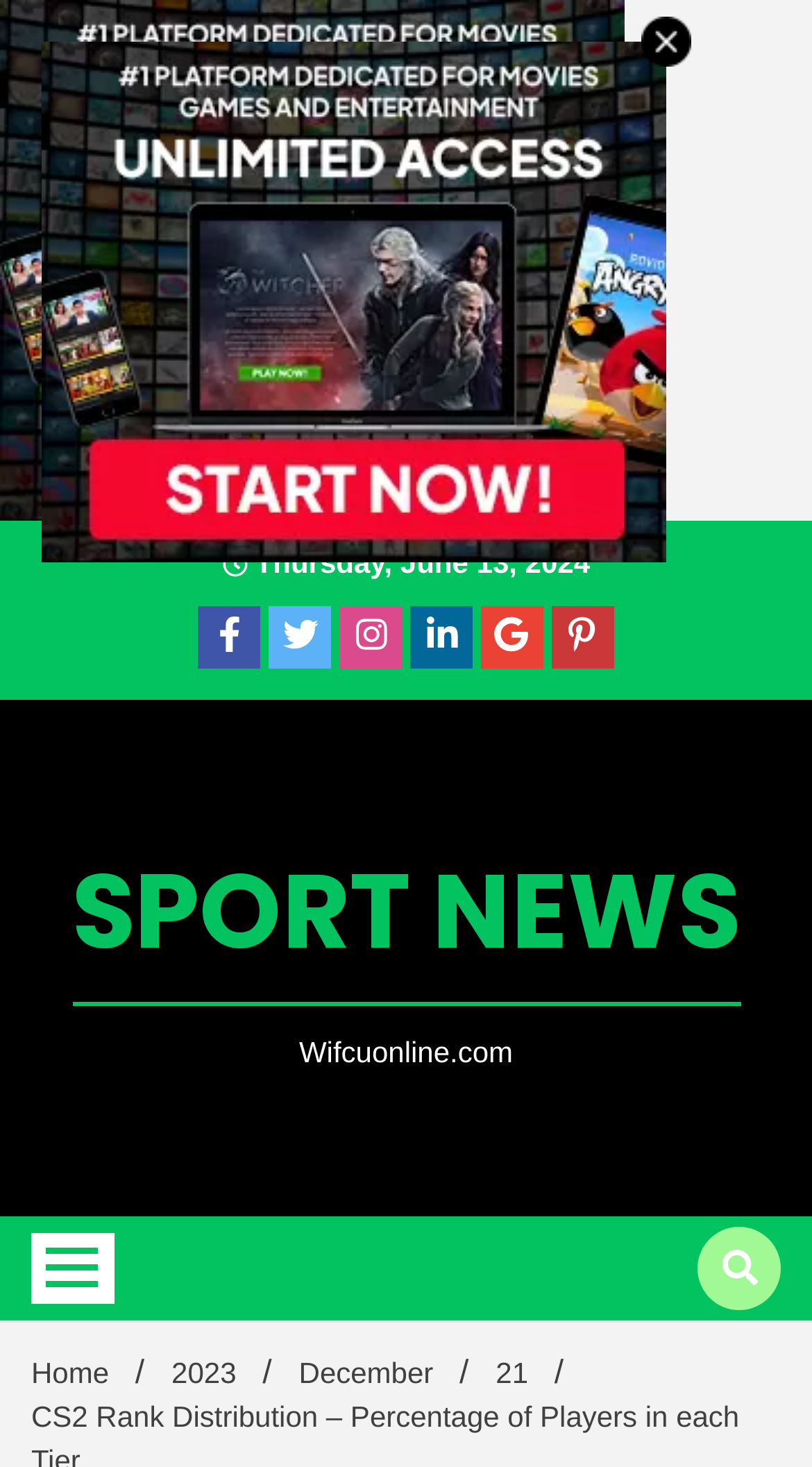How many buttons are there on the webpage?
Please provide a single word or phrase as your answer based on the image.

2